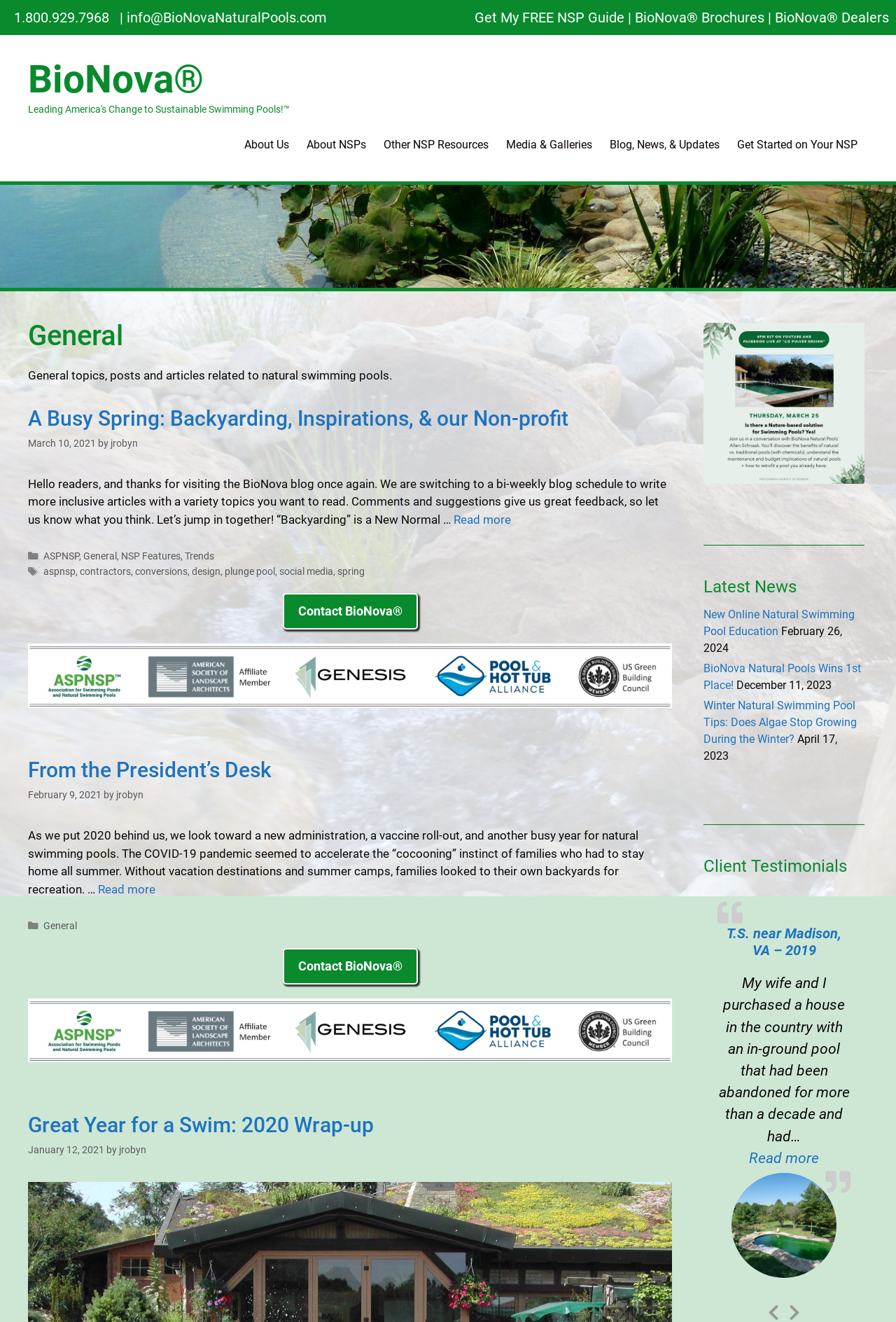Based on the element description Get My FREE NSP Guide, identify the bounding box coordinates for the UI element. The coordinates should be in the format (top-left x, top-left y, bottom-right x, bottom-right y) and within the 0 to 1 range.

[0.53, 0.007, 0.697, 0.02]